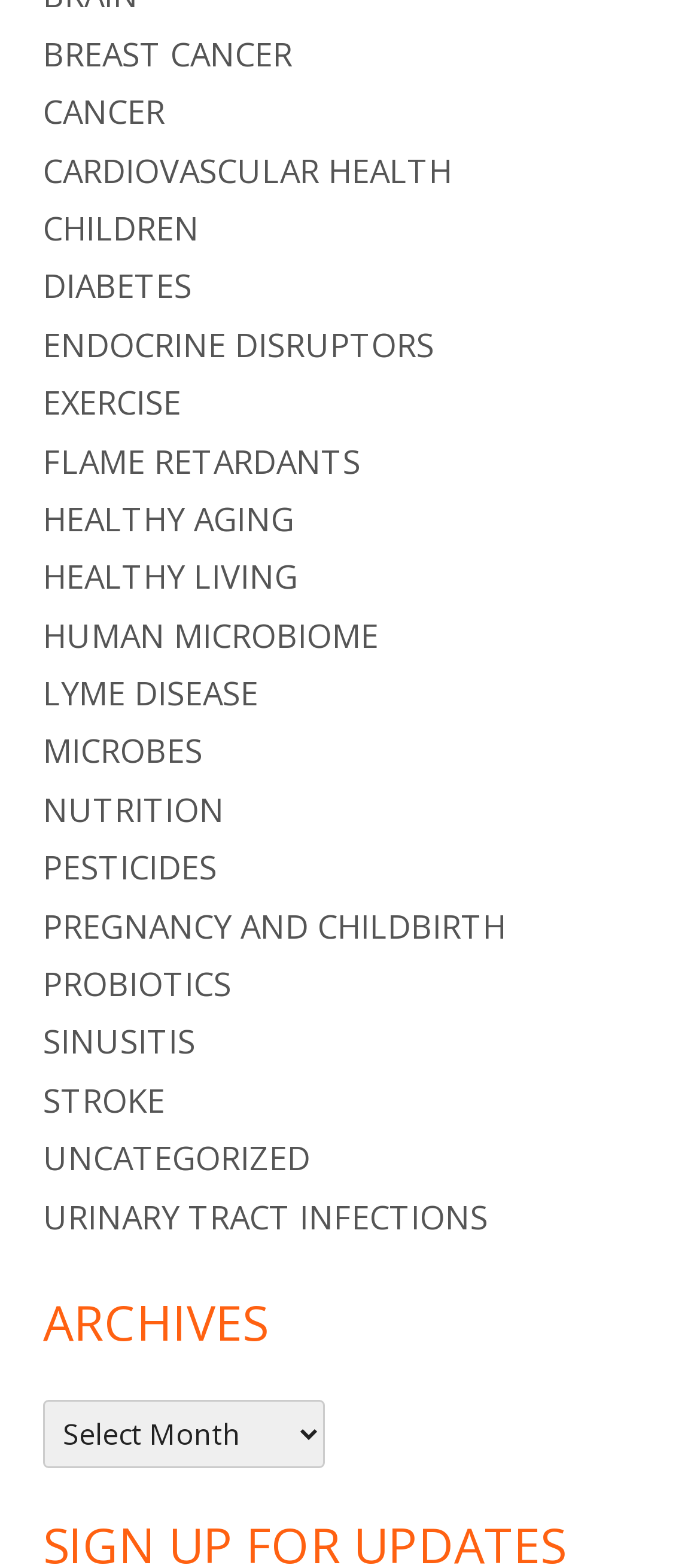What is the last health topic listed?
Kindly give a detailed and elaborate answer to the question.

I looked at the list of links under the root element and found that the last link is 'URINARY TRACT INFECTIONS'.